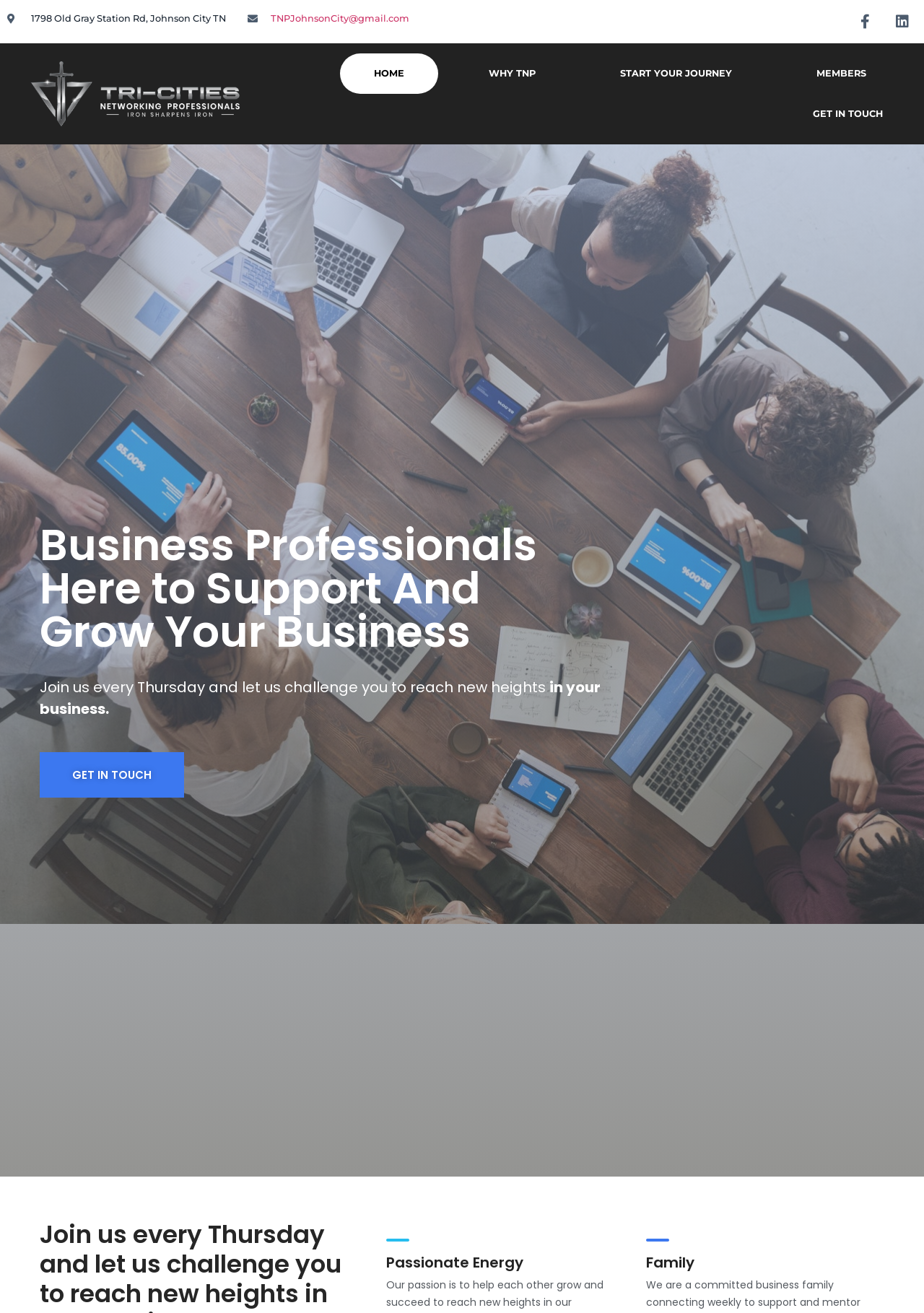Please determine the headline of the webpage and provide its content.

Business Professionals Here to Support And Grow Your Business